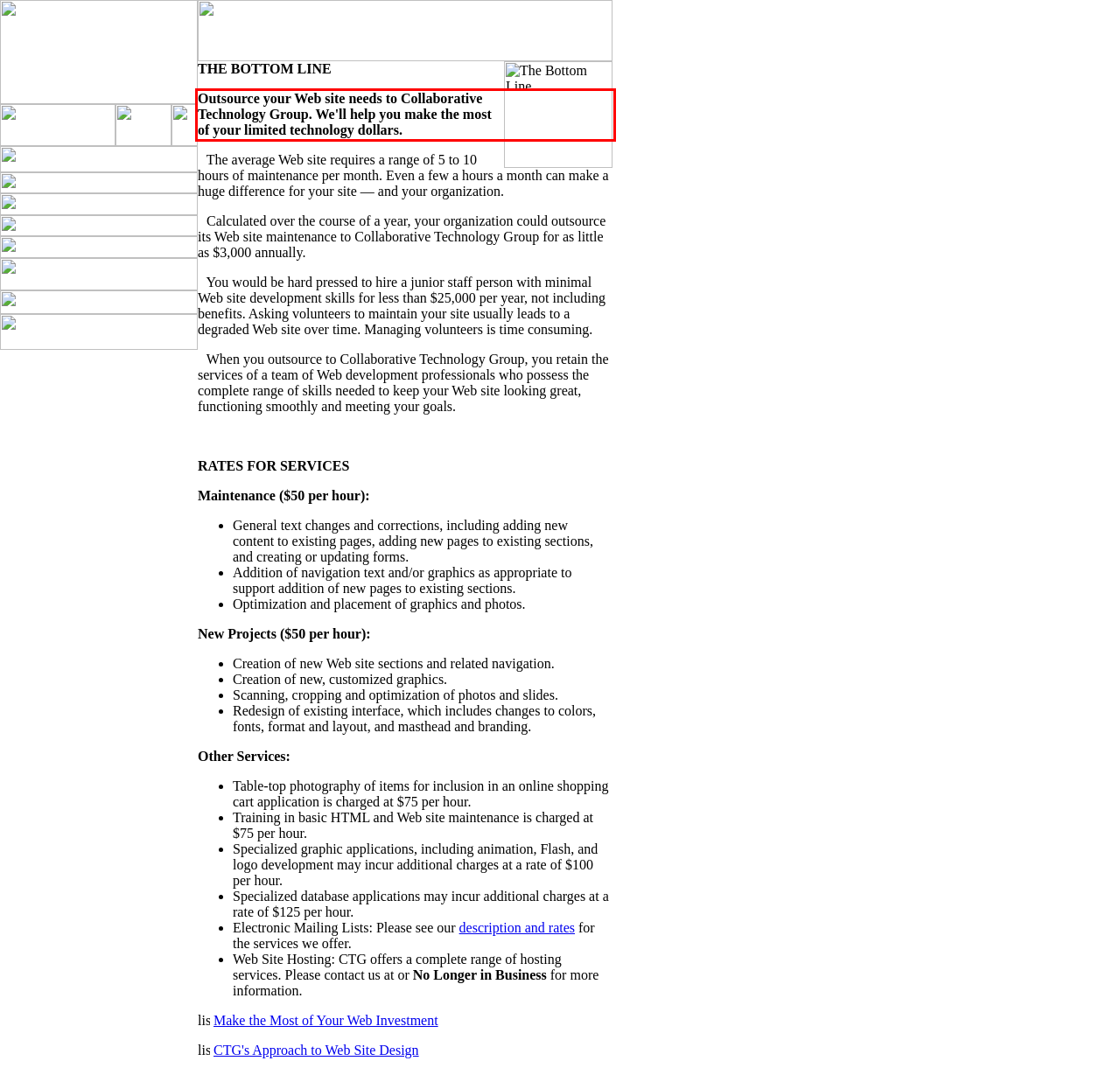Please identify the text within the red rectangular bounding box in the provided webpage screenshot.

Outsource your Web site needs to Collaborative Technology Group. We'll help you make the most of your limited technology dollars.